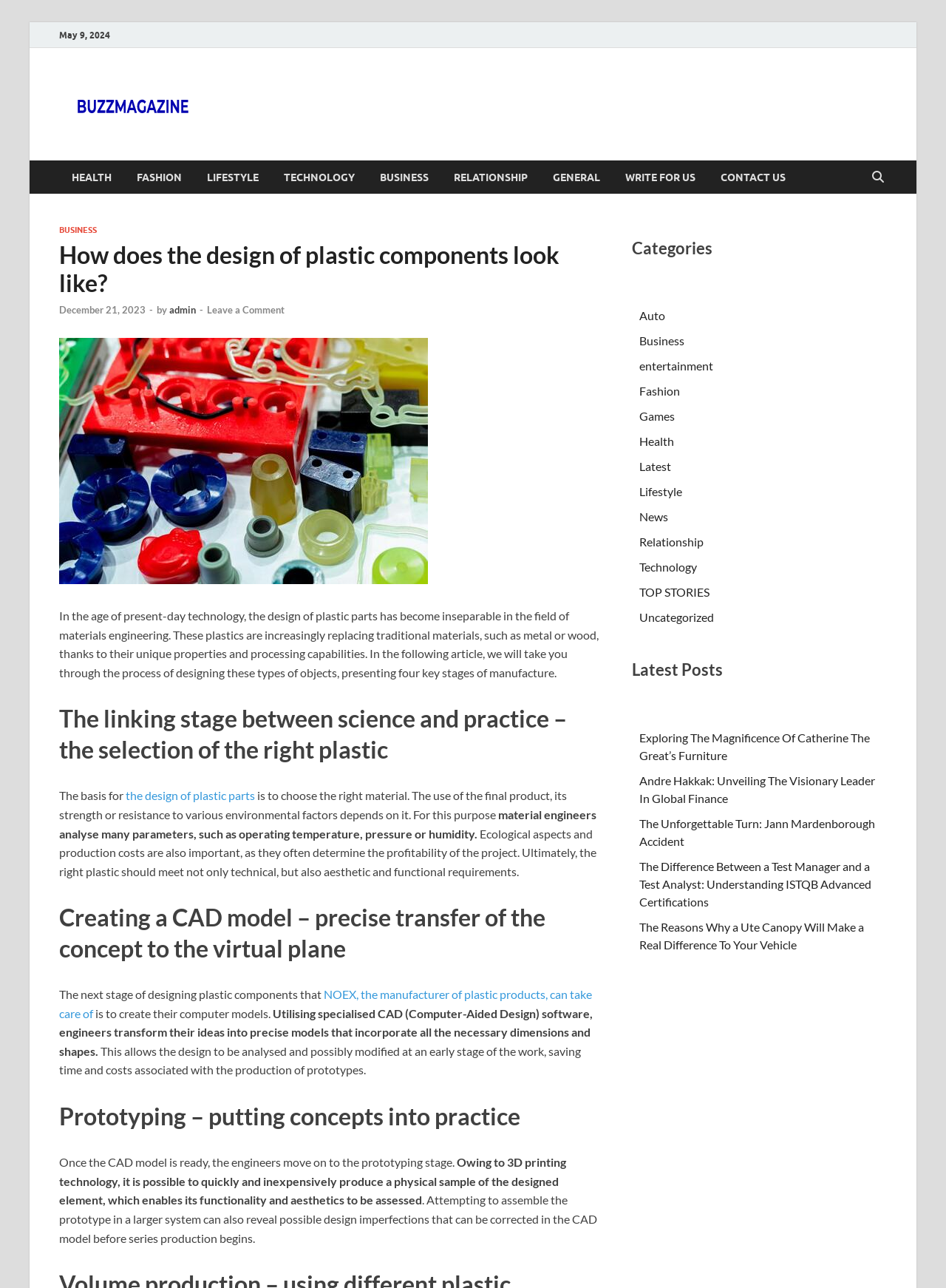Identify the bounding box coordinates of the region that should be clicked to execute the following instruction: "Select Post Categories".

None